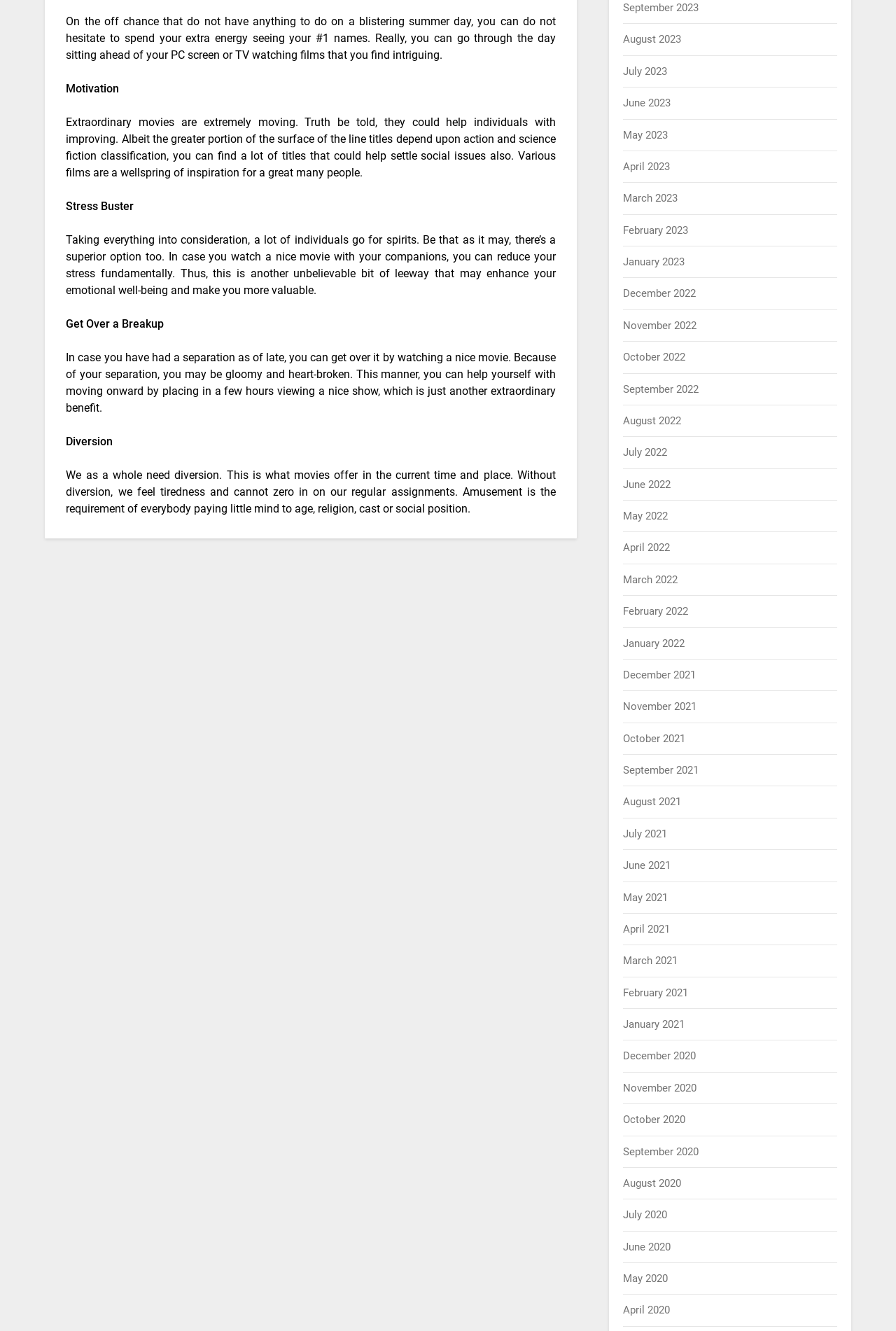Locate the bounding box coordinates of the clickable region to complete the following instruction: "Read article about Patrick Kluivert’s Ligue 1 Experience."

None